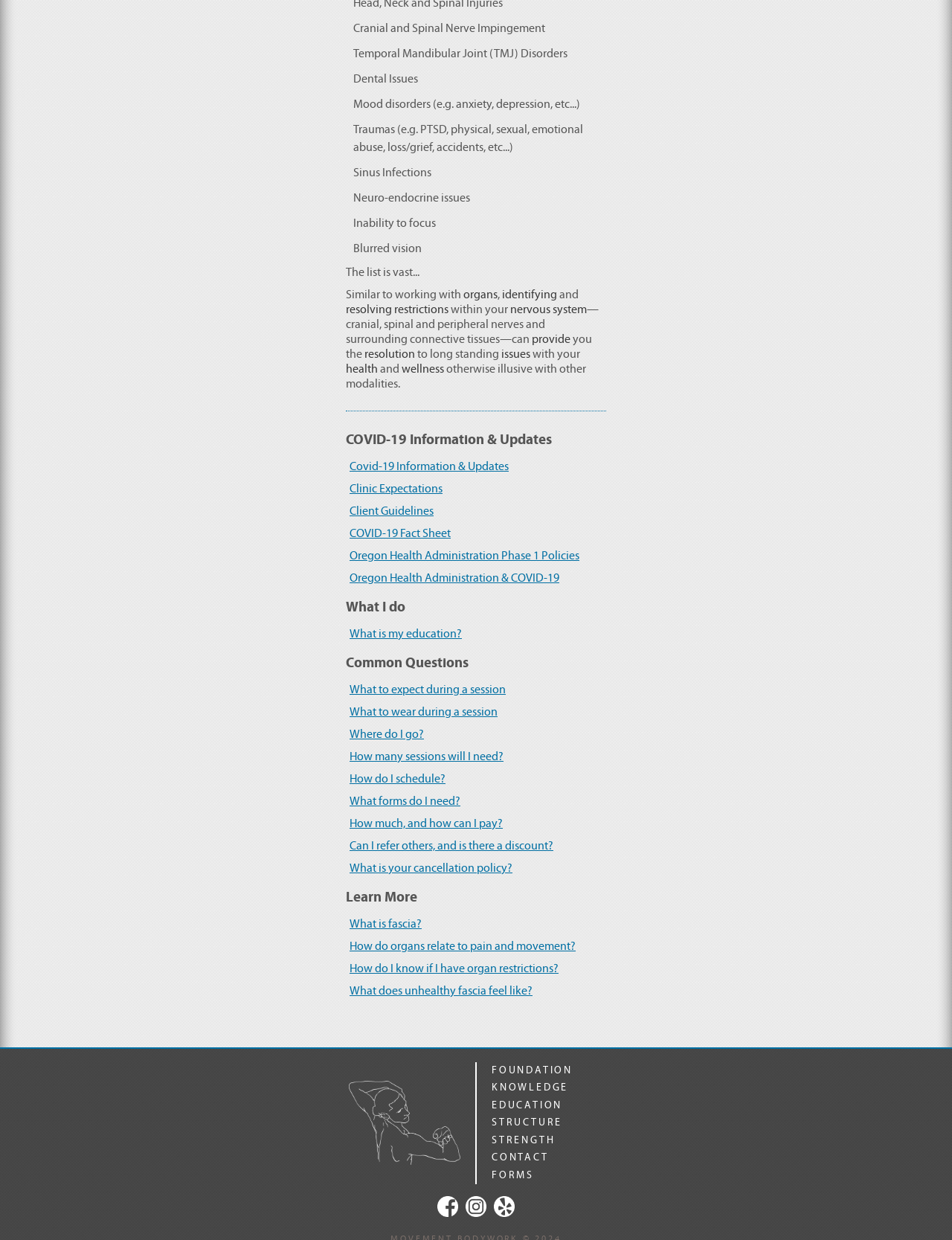Please identify the bounding box coordinates of the region to click in order to complete the task: "Explore Learn More". The coordinates must be four float numbers between 0 and 1, specified as [left, top, right, bottom].

[0.363, 0.719, 0.637, 0.731]